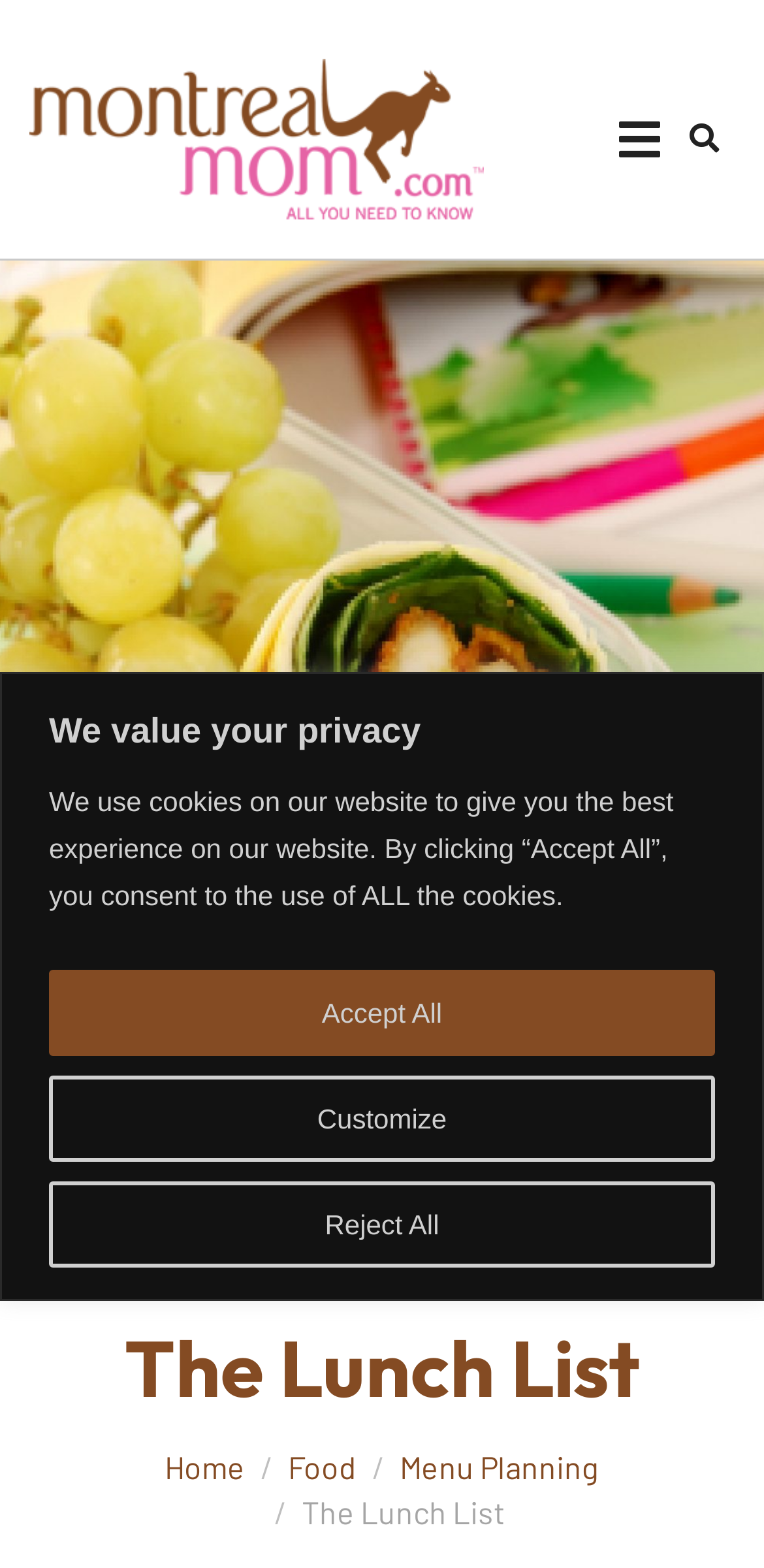From the image, can you give a detailed response to the question below:
How many main navigation links are there?

There are three main navigation links at the bottom of the webpage, labeled 'Home', 'Food', and 'Menu Planning', which provide access to different sections of the website.